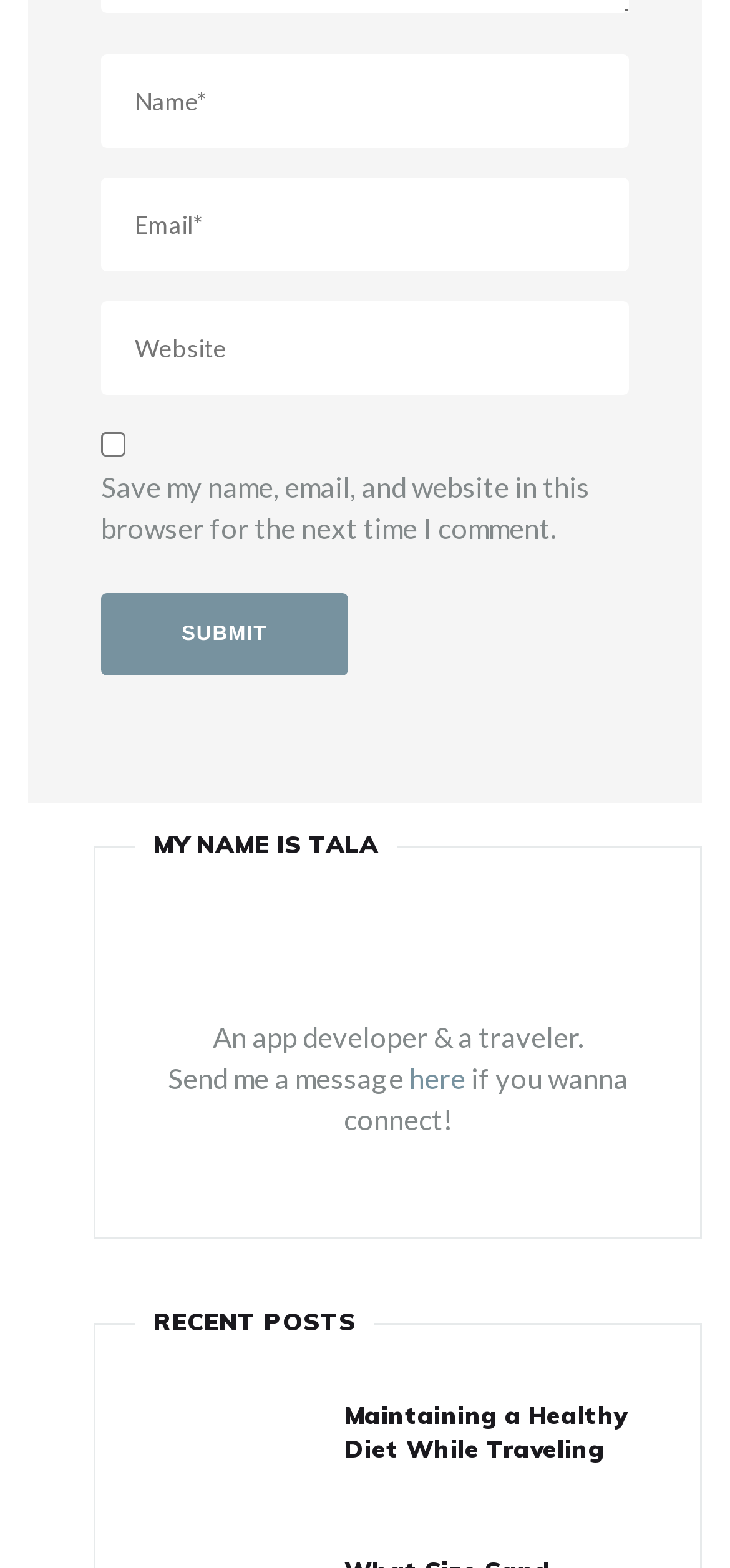Give a one-word or short-phrase answer to the following question: 
Is the checkbox for saving name and email checked by default?

No